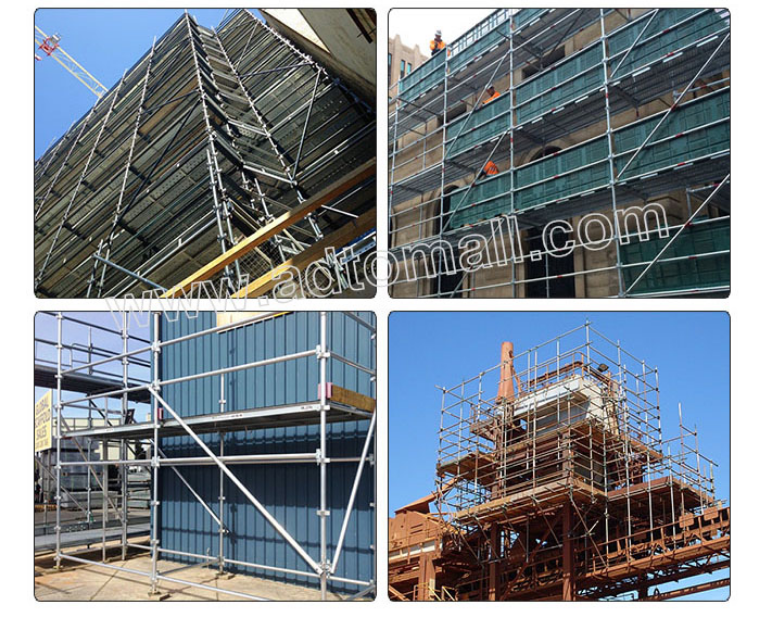How many distinct sections are shown in the image?
Observe the image and answer the question with a one-word or short phrase response.

Four